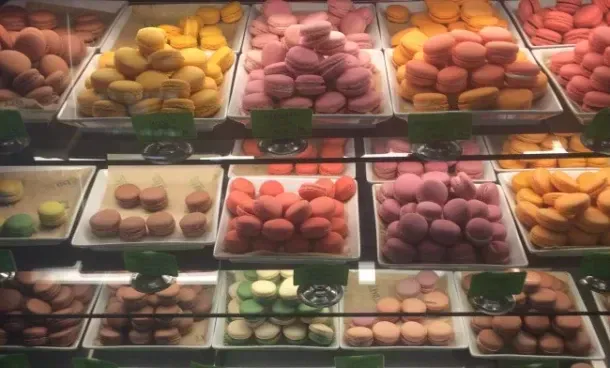What is the primary color range of the macarons in the image?
Please ensure your answer to the question is detailed and covers all necessary aspects.

The caption describes the macarons as having stunning hues ranging from pale yellows and soft pinks to bright oranges and rich reds, which indicates that the primary color range of the macarons is pastel colors, with a focus on soft and vibrant shades.